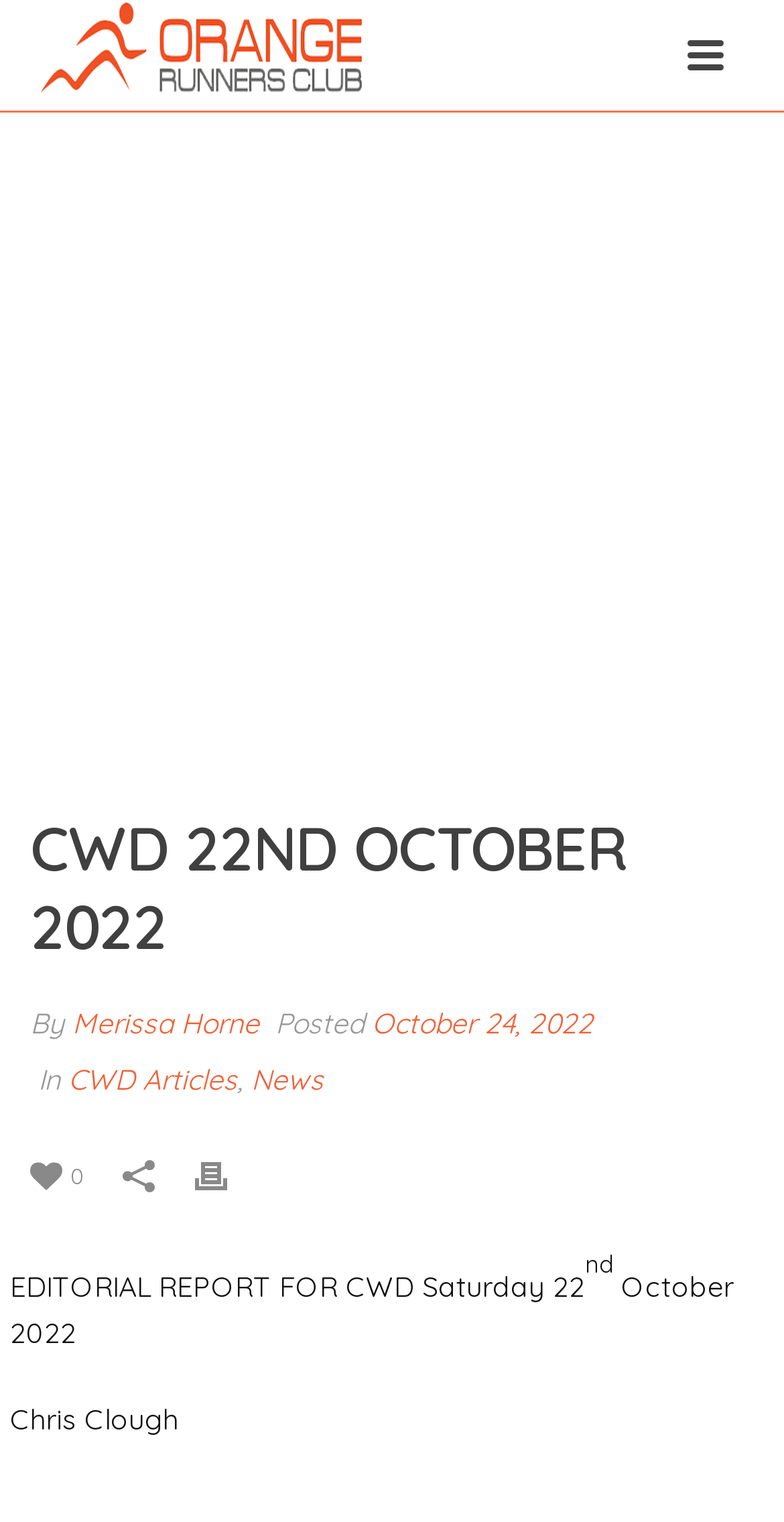Please find the bounding box coordinates of the clickable region needed to complete the following instruction: "Click the print button". The bounding box coordinates must consist of four float numbers between 0 and 1, i.e., [left, top, right, bottom].

[0.249, 0.753, 0.341, 0.788]